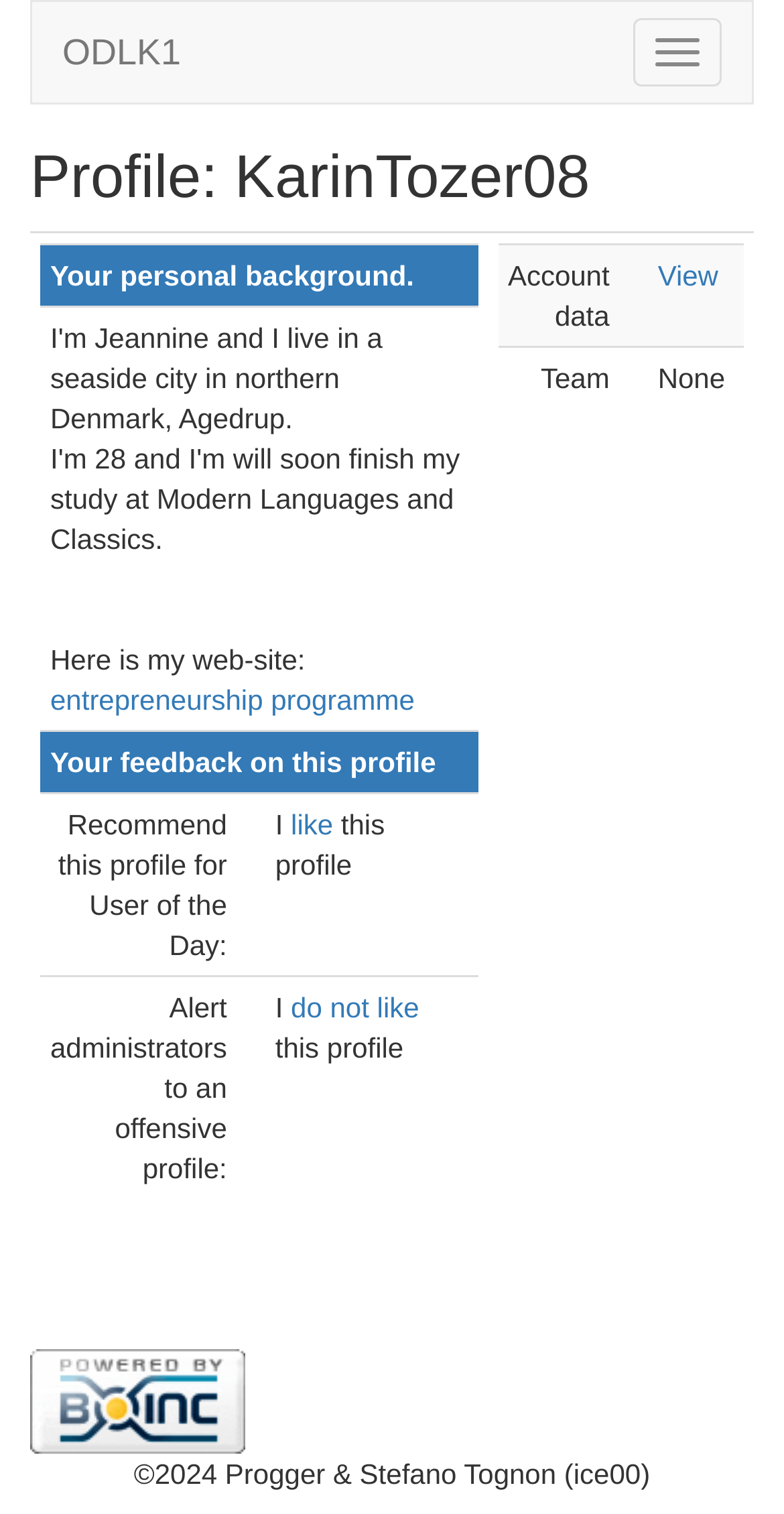How many options are available for feedback on this profile?
From the screenshot, provide a brief answer in one word or phrase.

3